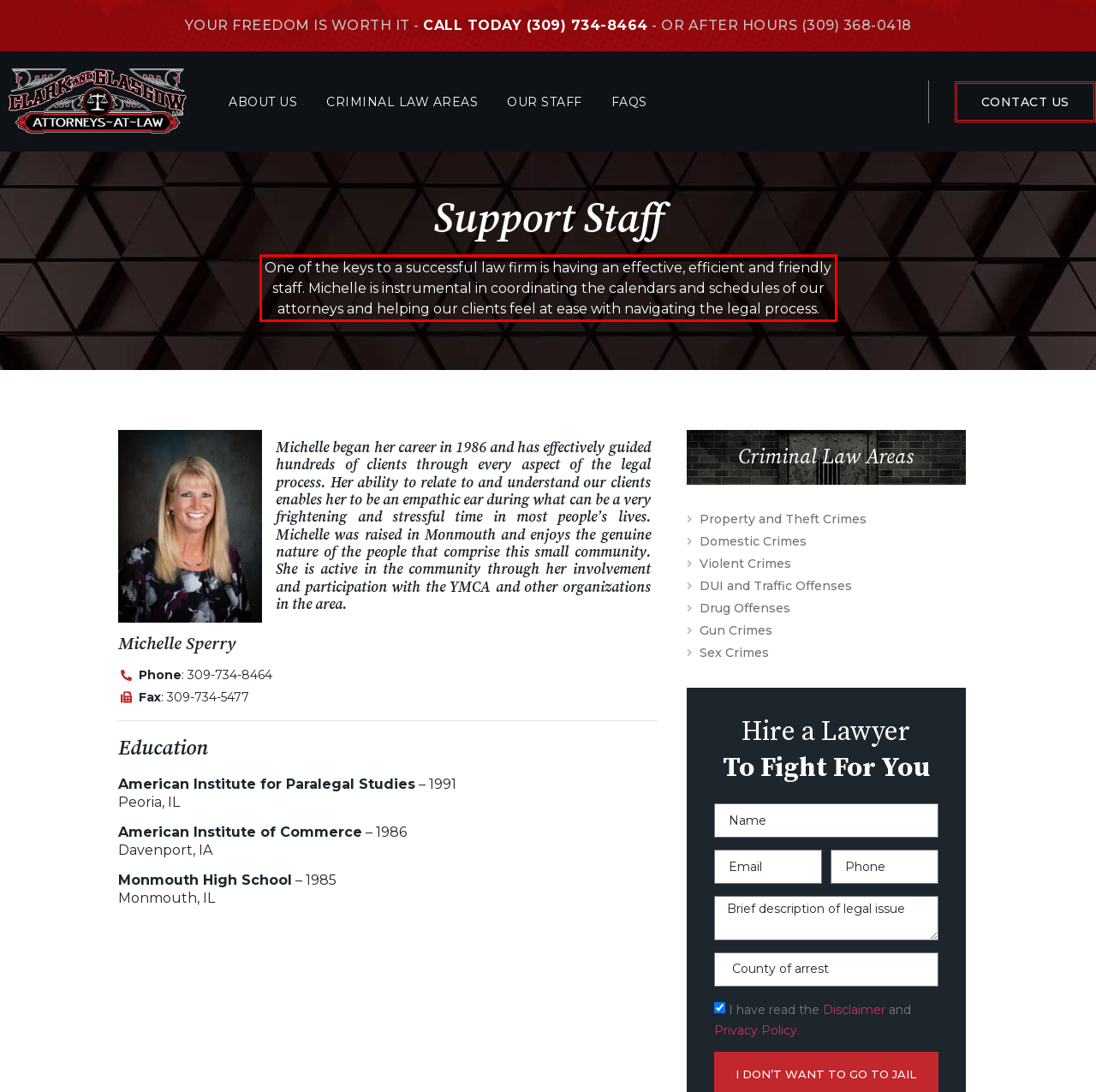Look at the provided screenshot of the webpage and perform OCR on the text within the red bounding box.

One of the keys to a successful law firm is having an effective, efficient and friendly staff. Michelle is instrumental in coordinating the calendars and schedules of our attorneys and helping our clients feel at ease with navigating the legal process.